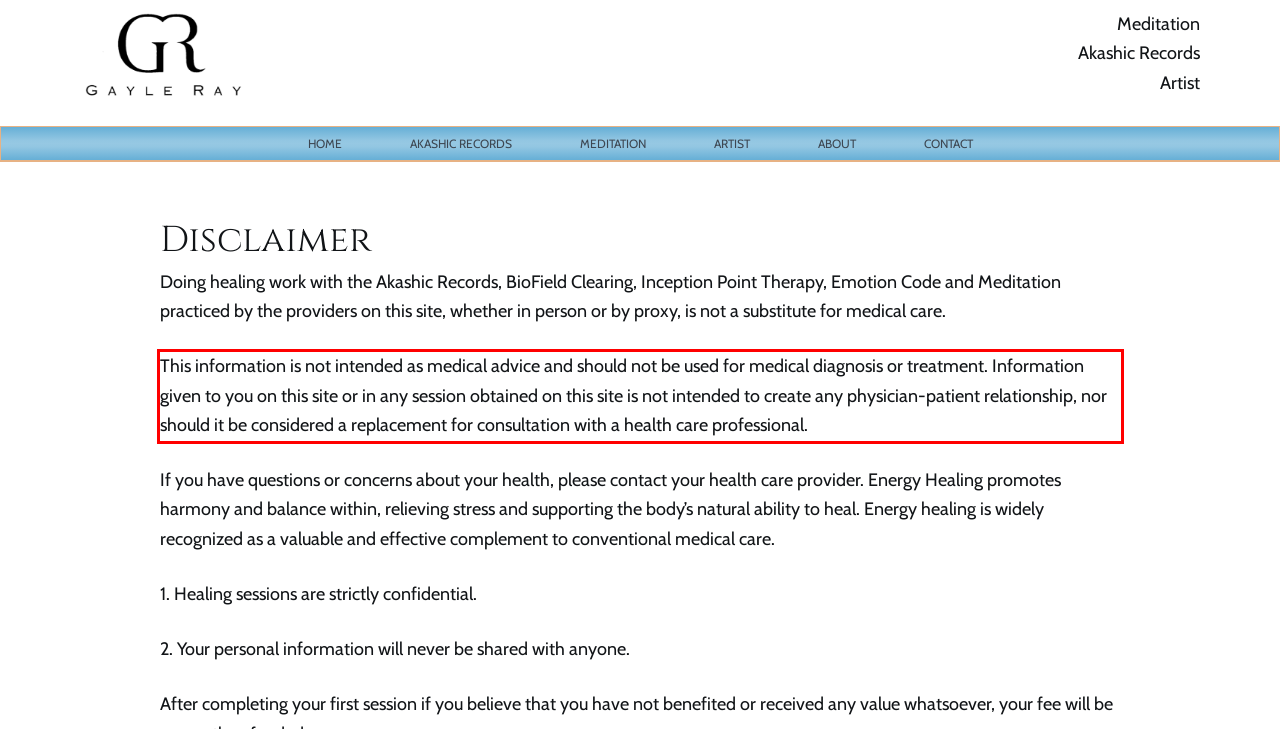Please identify the text within the red rectangular bounding box in the provided webpage screenshot.

This information is not intended as medical advice and should not be used for medical diagnosis or treatment. Information given to you on this site or in any session obtained on this site is not intended to create any physician-patient relationship, nor should it be considered a replacement for consultation with a health care professional.